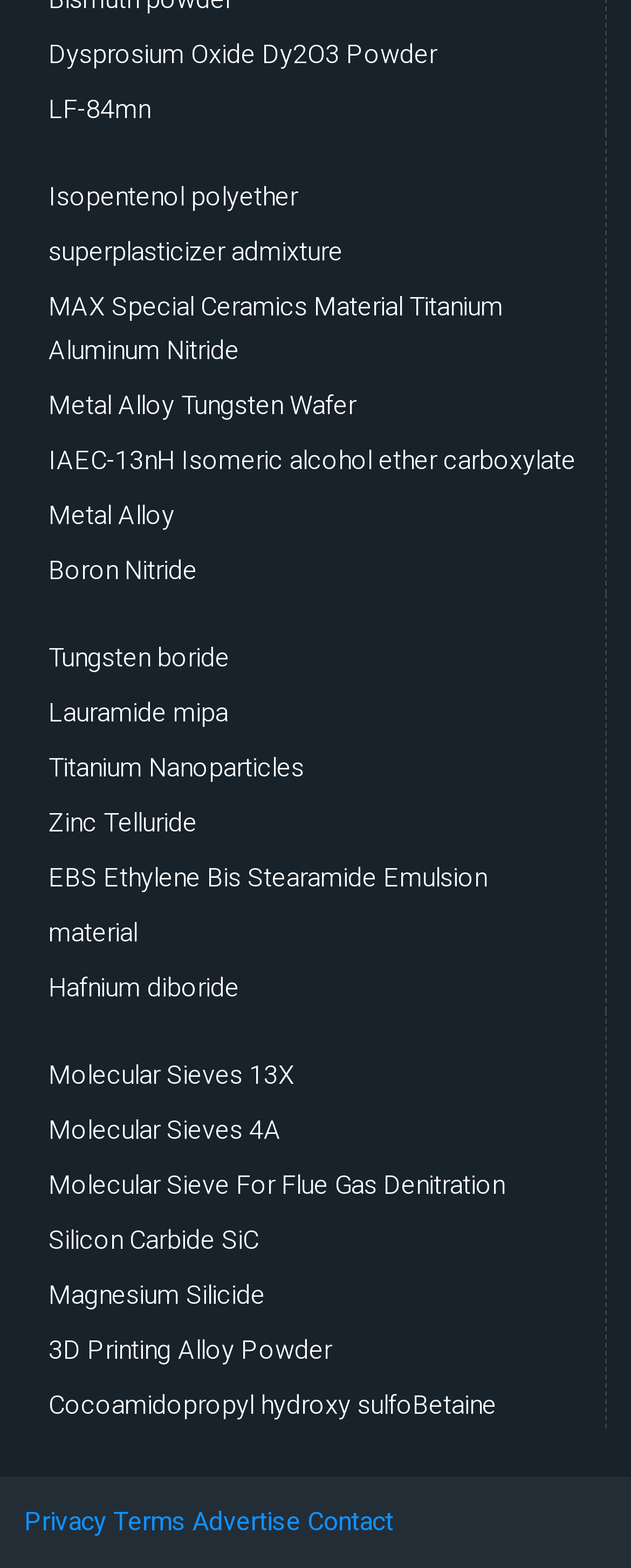Identify the bounding box coordinates of the area that should be clicked in order to complete the given instruction: "Learn about MAX Special Ceramics Material Titanium Aluminum Nitride". The bounding box coordinates should be four float numbers between 0 and 1, i.e., [left, top, right, bottom].

[0.077, 0.183, 0.921, 0.238]